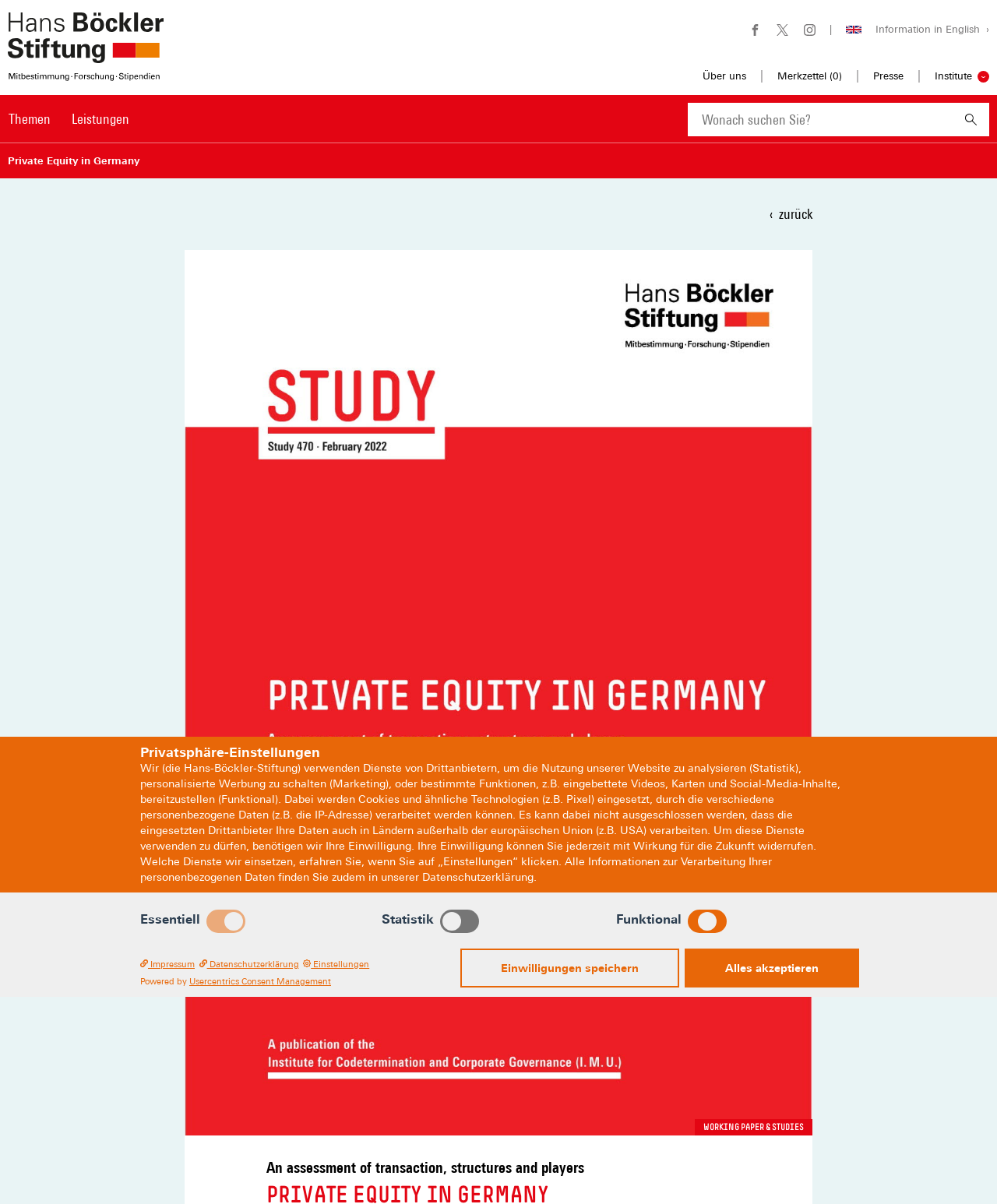Find the bounding box coordinates for the area you need to click to carry out the instruction: "Go to the start page of Hans-Böckler-Stiftung". The coordinates should be four float numbers between 0 and 1, indicated as [left, top, right, bottom].

[0.008, 0.05, 0.164, 0.071]